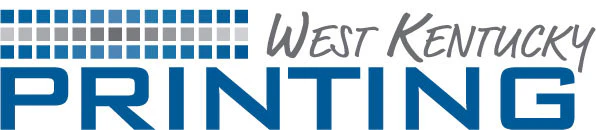Provide a one-word or short-phrase response to the question:
What is the significance of the grid-like pattern in the logo?

Precision and professionalism